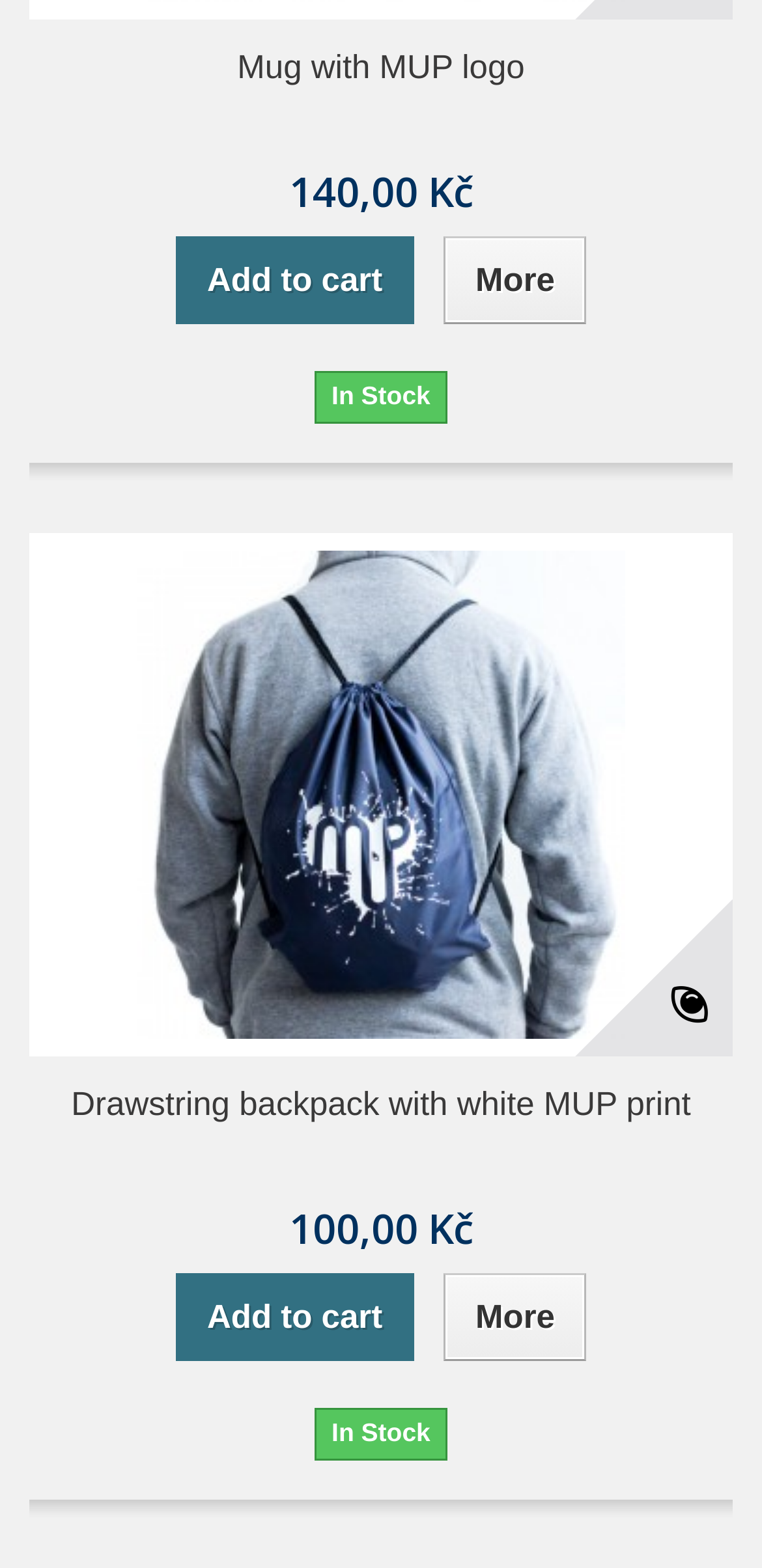What is the price of the Mug with MUP logo?
Look at the screenshot and respond with a single word or phrase.

140,00 Kč